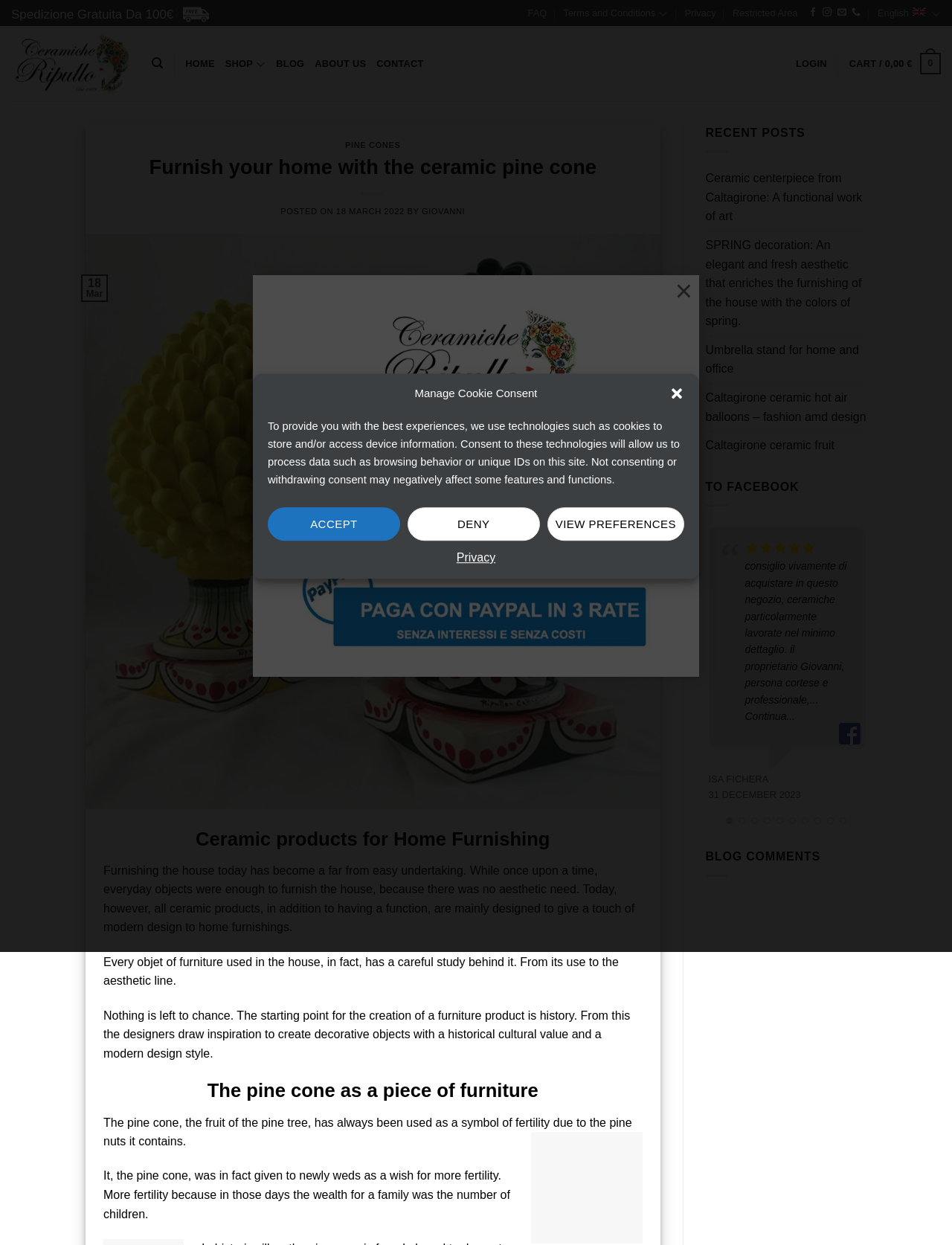Find the bounding box of the UI element described as: "English". The bounding box coordinates should be given as four float values between 0 and 1, i.e., [left, top, right, bottom].

[0.922, 0.0, 0.988, 0.021]